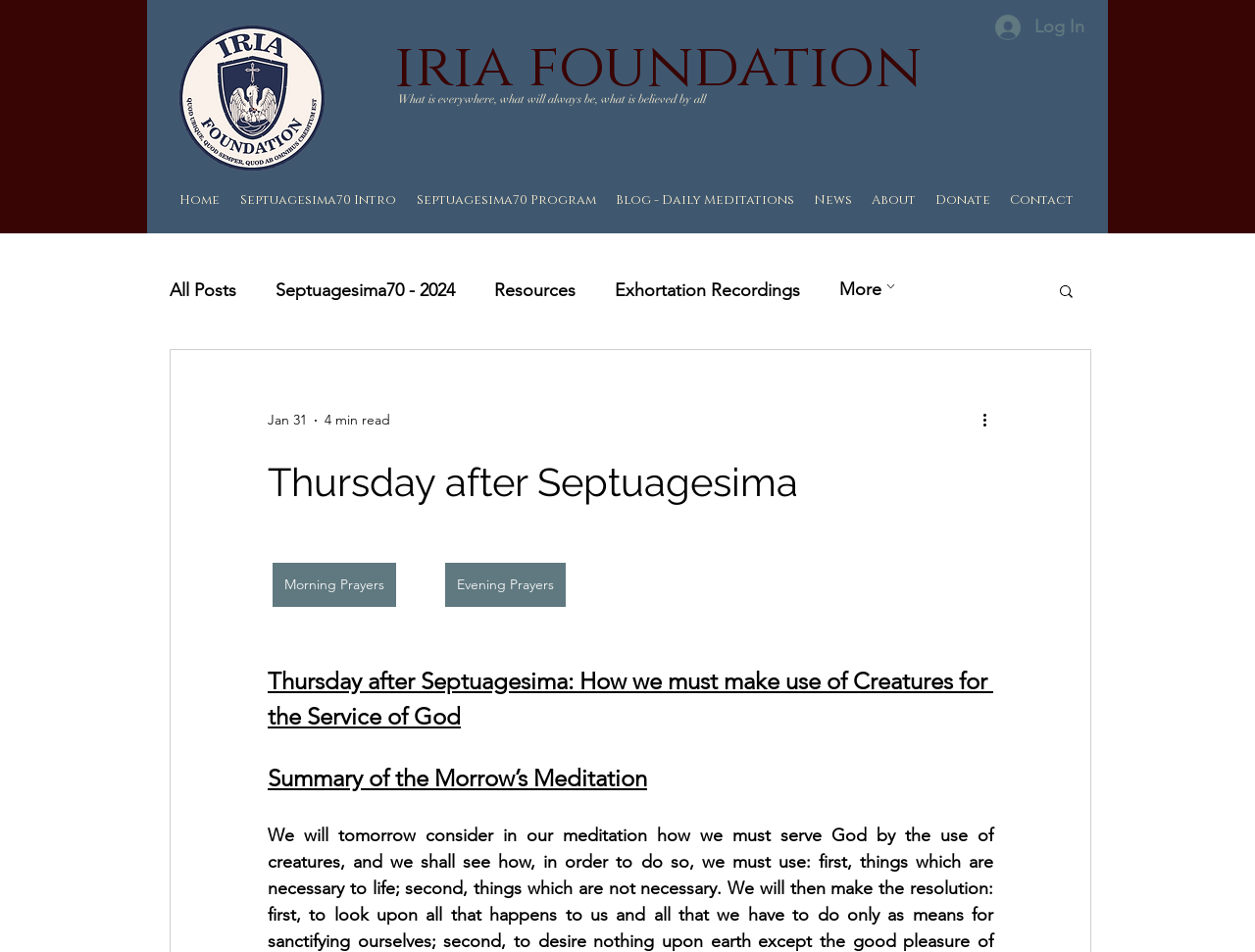What is the title of the current meditation?
Provide a thorough and detailed answer to the question.

The title of the current meditation can be found in the heading element with the text 'Thursday after Septuagesima' located at the top of the webpage, which suggests that it is the title of the current meditation or reflection being presented on the webpage.